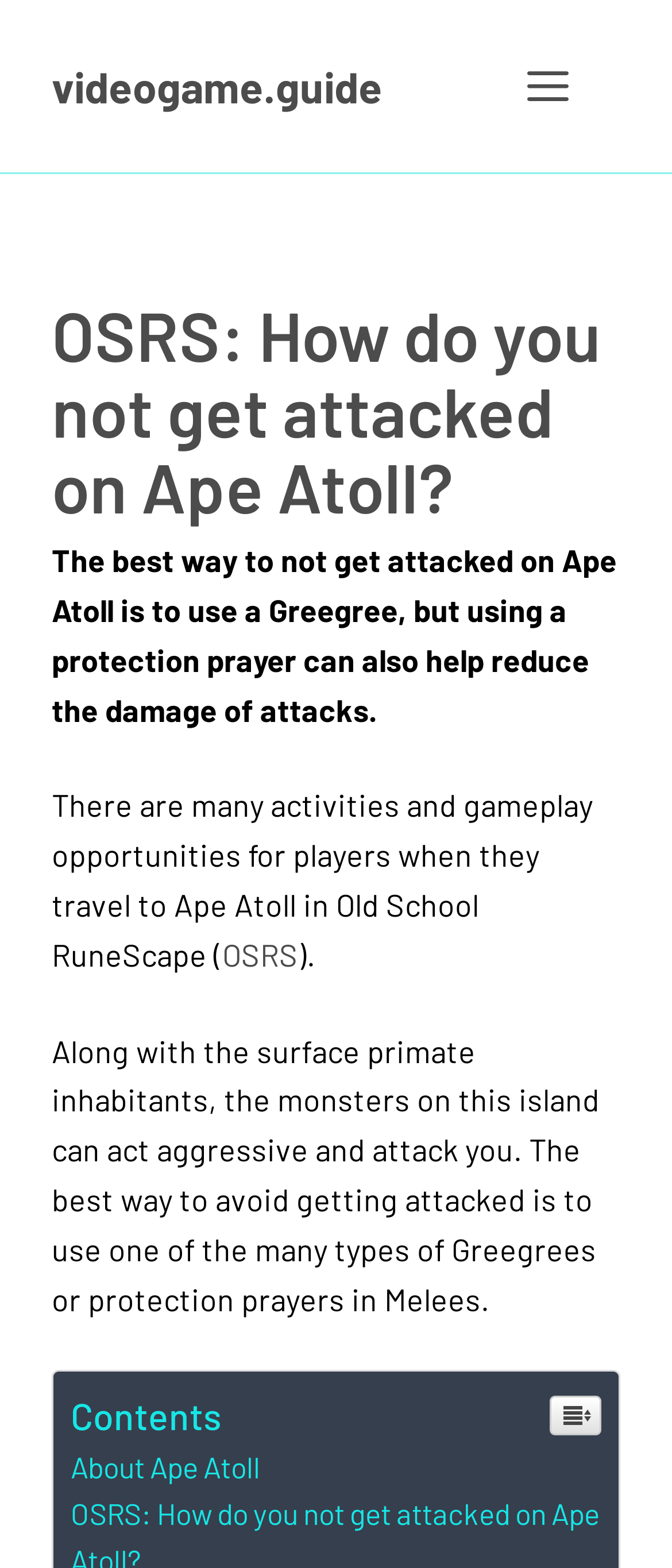Based on the element description alt="Northern Ireland talks", identify the bounding box coordinates for the UI element. The coordinates should be in the format (top-left x, top-left y, bottom-right x, bottom-right y) and within the 0 to 1 range.

None